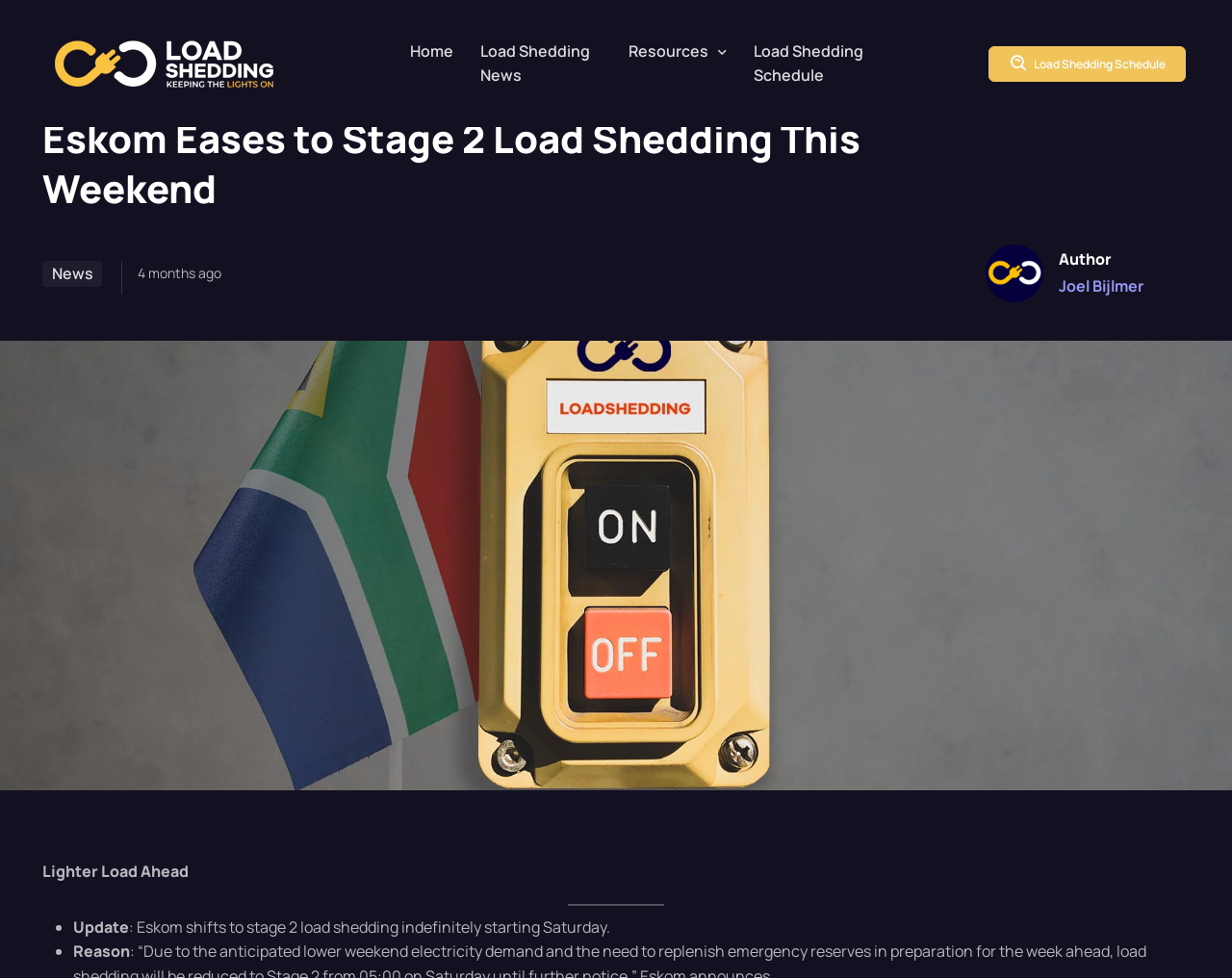Locate the bounding box coordinates of the element you need to click to accomplish the task described by this instruction: "Read the latest news".

[0.034, 0.117, 0.792, 0.235]